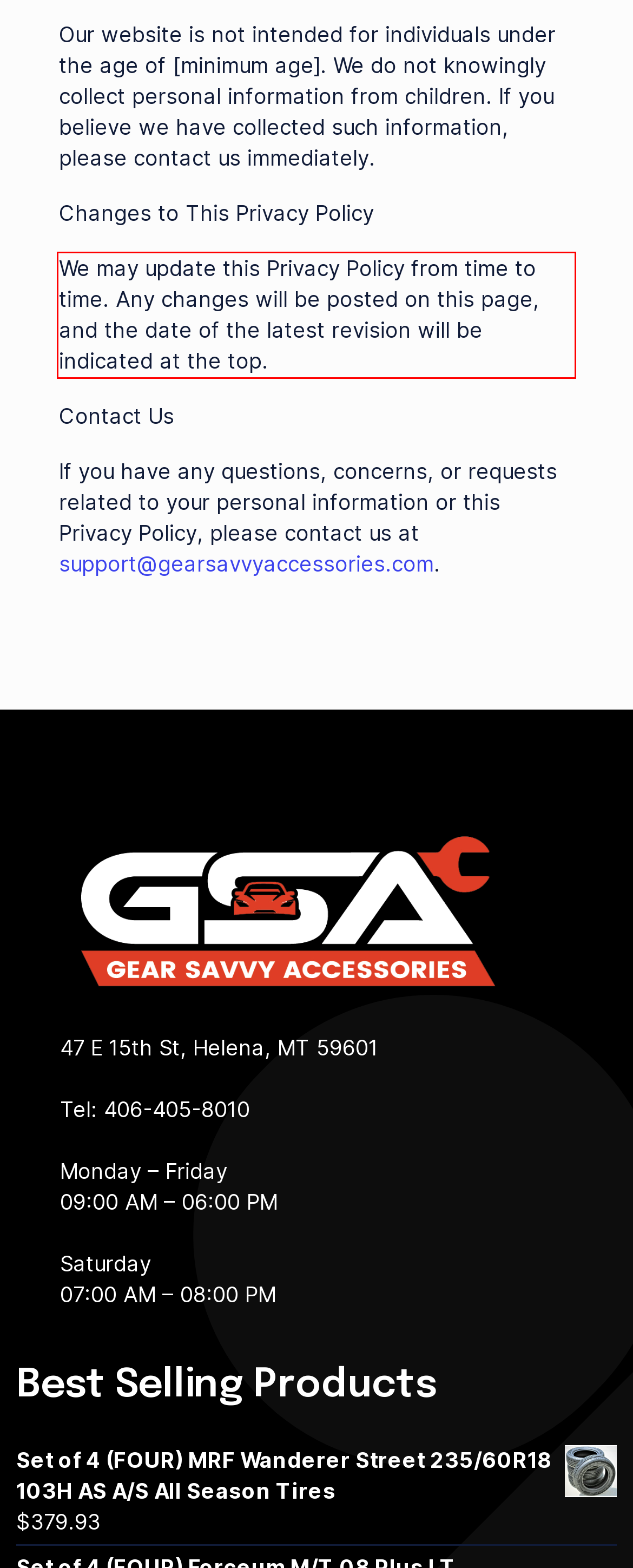With the provided screenshot of a webpage, locate the red bounding box and perform OCR to extract the text content inside it.

We may update this Privacy Policy from time to time. Any changes will be posted on this page, and the date of the latest revision will be indicated at the top.